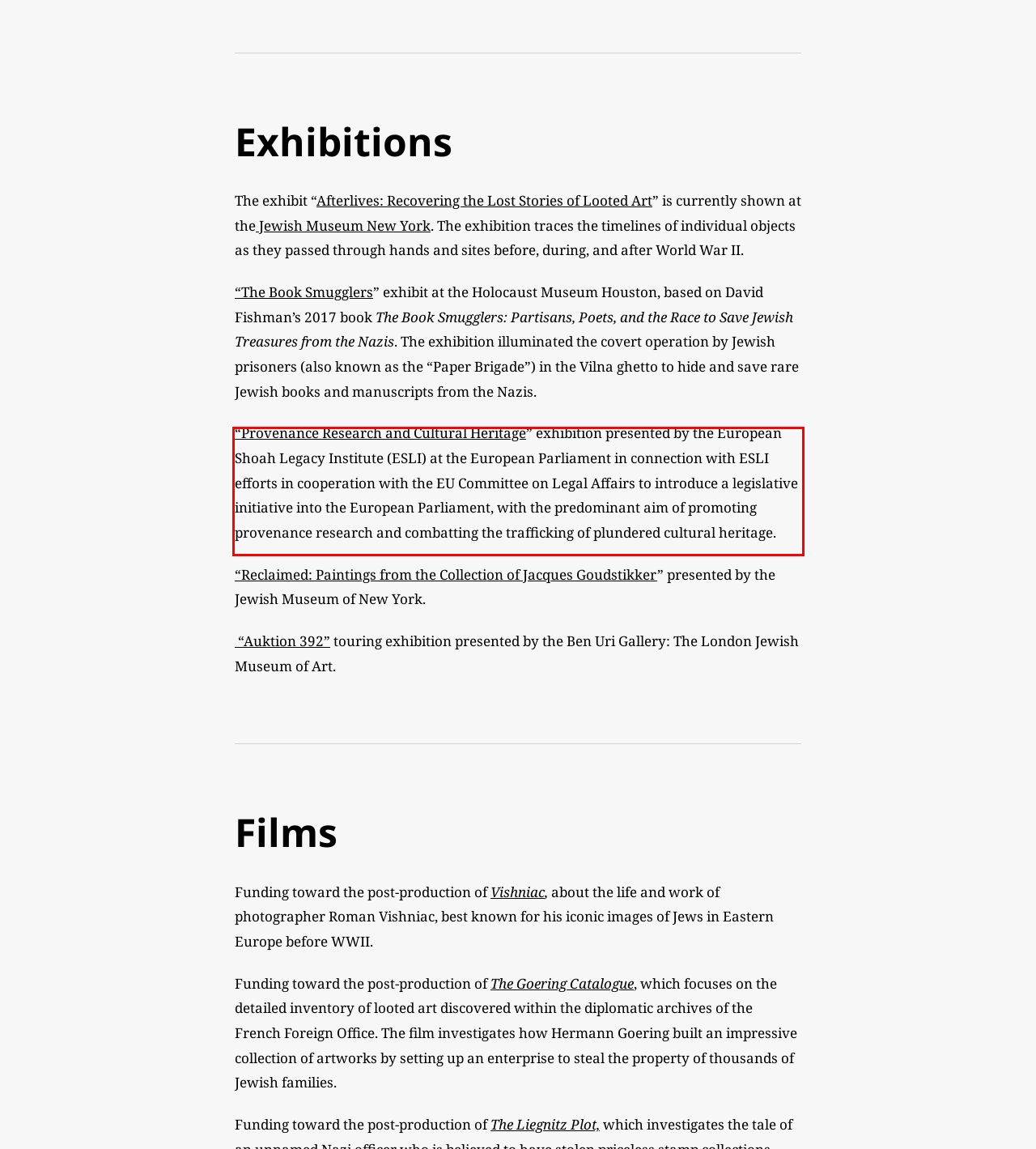Using OCR, extract the text content found within the red bounding box in the given webpage screenshot.

“Provenance Research and Cultural Heritage” exhibition presented by the European Shoah Legacy Institute (ESLI) at the European Parliament in connection with ESLI efforts in cooperation with the EU Committee on Legal Affairs to introduce a legislative initiative into the European Parliament, with the predominant aim of promoting provenance research and combatting the trafficking of plundered cultural heritage.